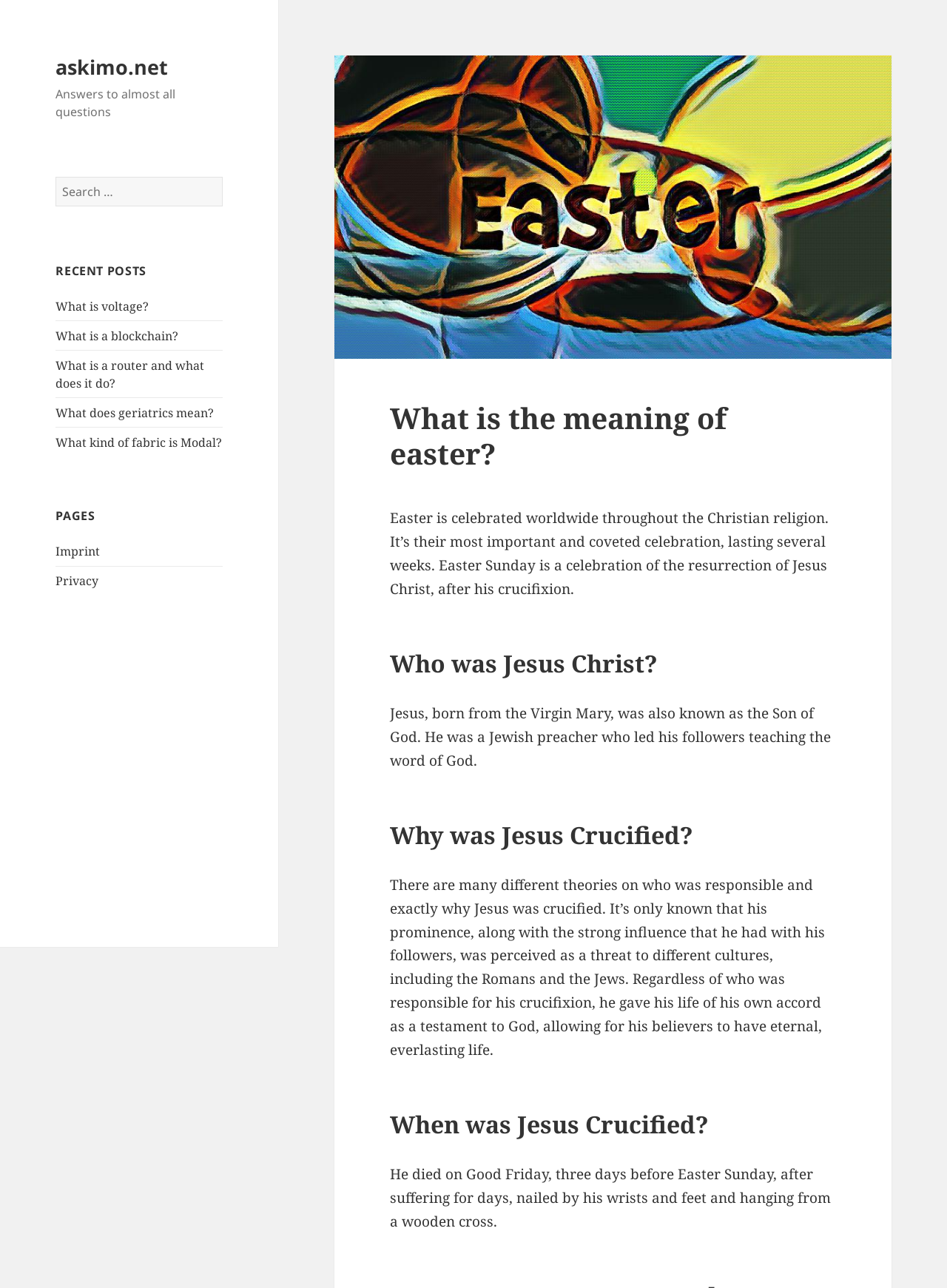Determine the bounding box of the UI element mentioned here: "Privacy". The coordinates must be in the format [left, top, right, bottom] with values ranging from 0 to 1.

[0.059, 0.445, 0.104, 0.457]